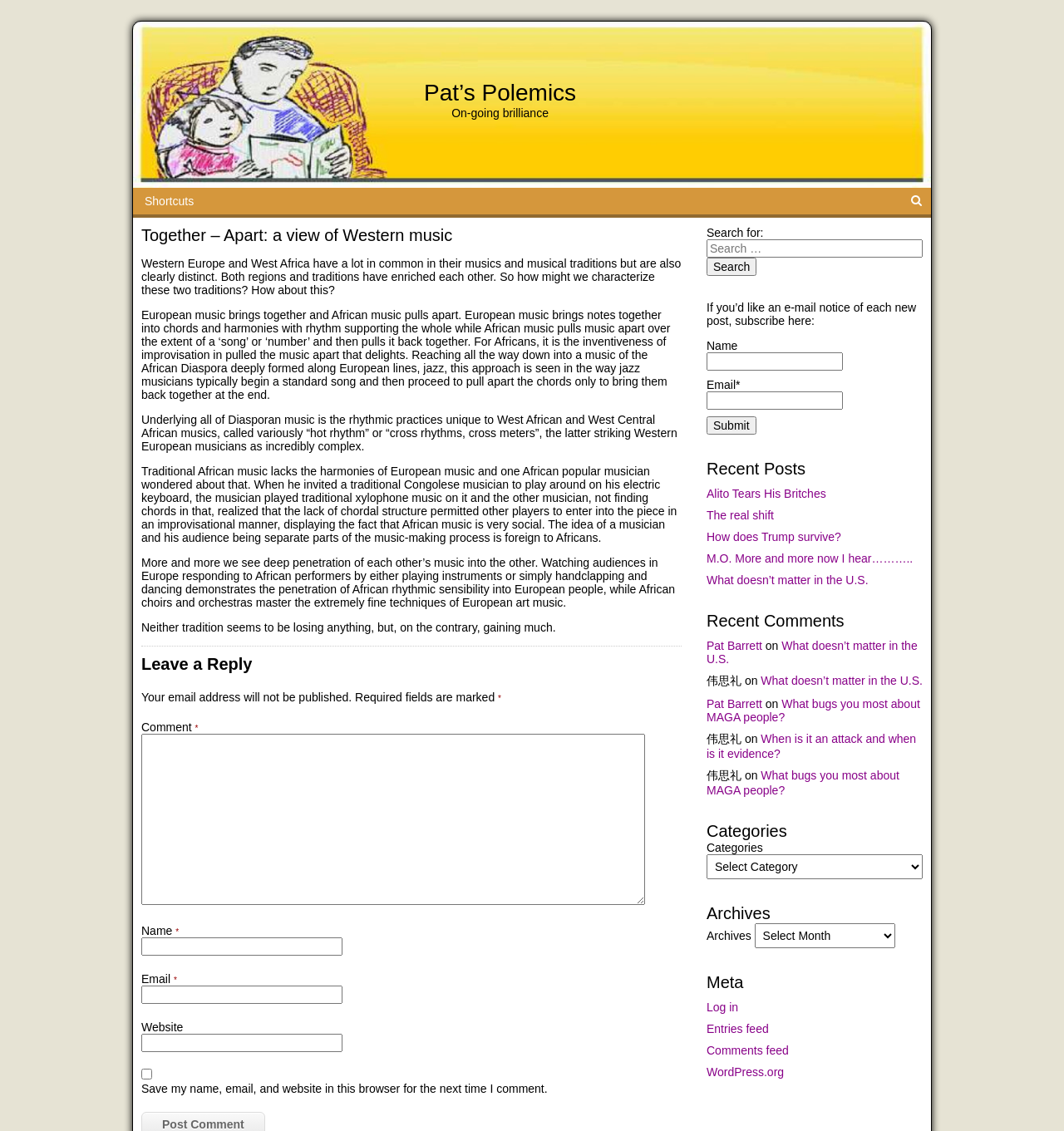Identify the bounding box coordinates for the region of the element that should be clicked to carry out the instruction: "View recent posts". The bounding box coordinates should be four float numbers between 0 and 1, i.e., [left, top, right, bottom].

[0.664, 0.406, 0.867, 0.423]